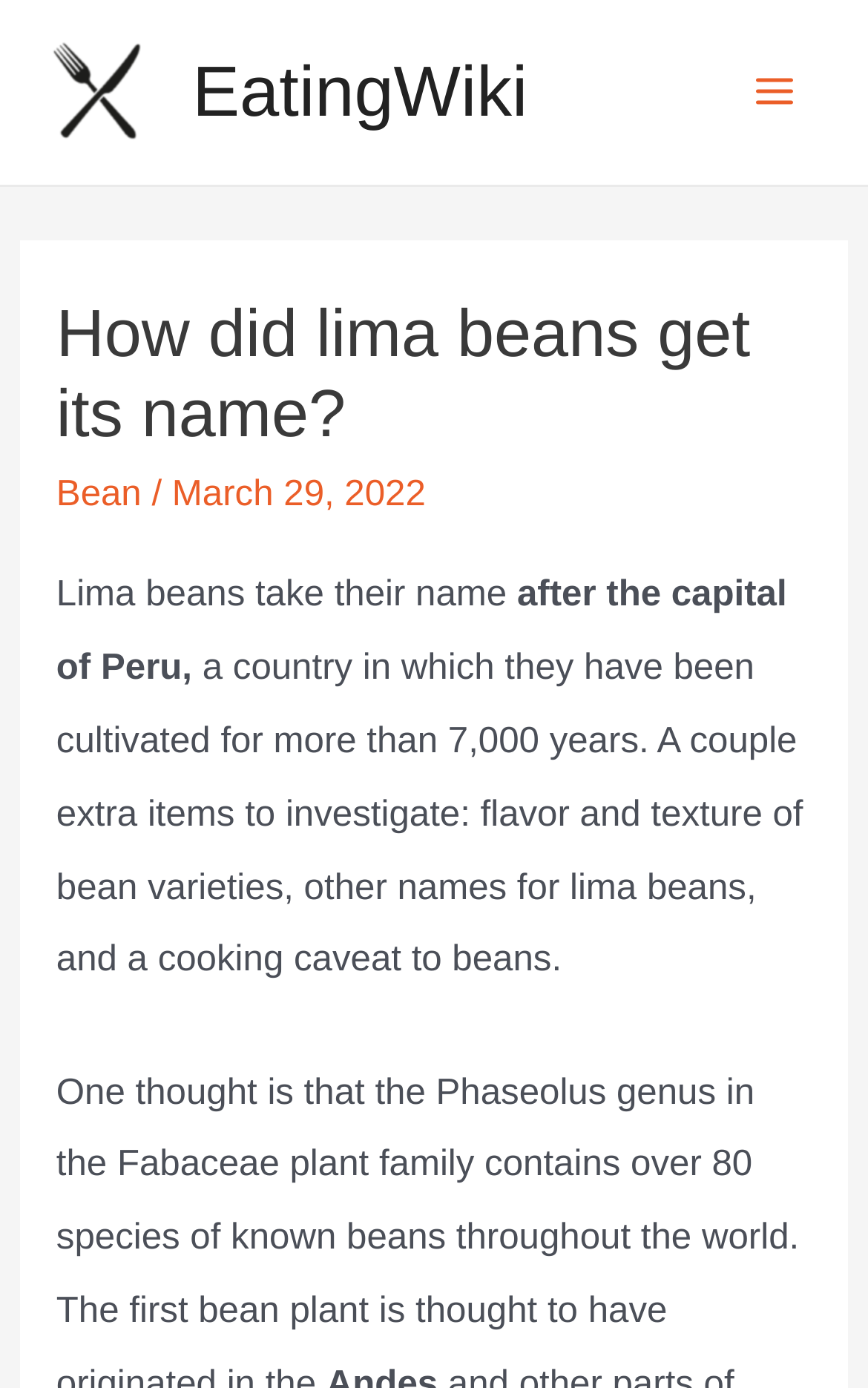How long have lima beans been cultivated in Peru?
Please provide a detailed and comprehensive answer to the question.

The text states that lima beans have been cultivated in Peru for more than 7,000 years, which can be found in the second paragraph of the article.